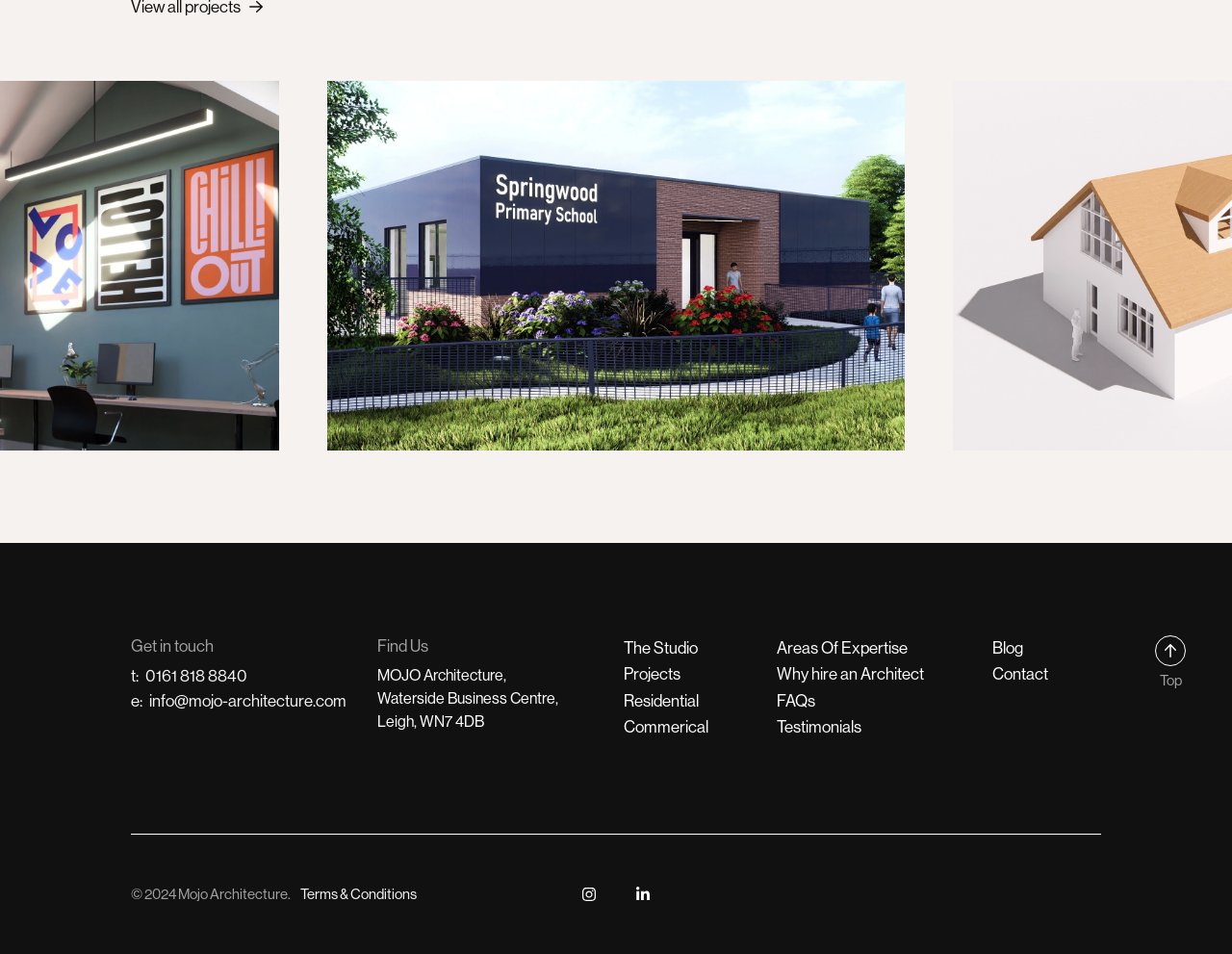Locate the bounding box of the UI element based on this description: "David Warren". Provide four float numbers between 0 and 1 as [left, top, right, bottom].

None